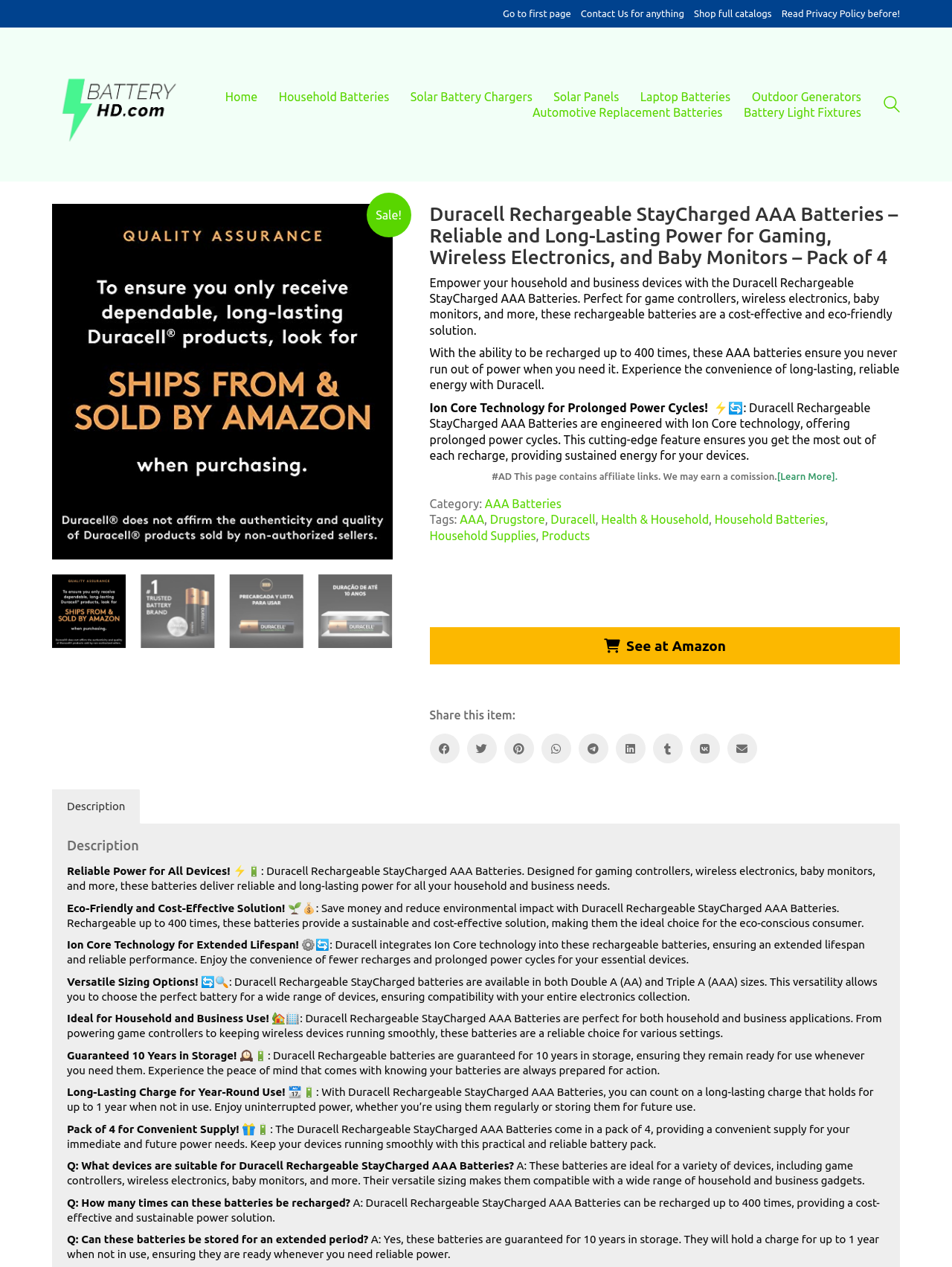Determine the bounding box coordinates of the region that needs to be clicked to achieve the task: "Search for something on the site".

[0.928, 0.076, 0.945, 0.092]